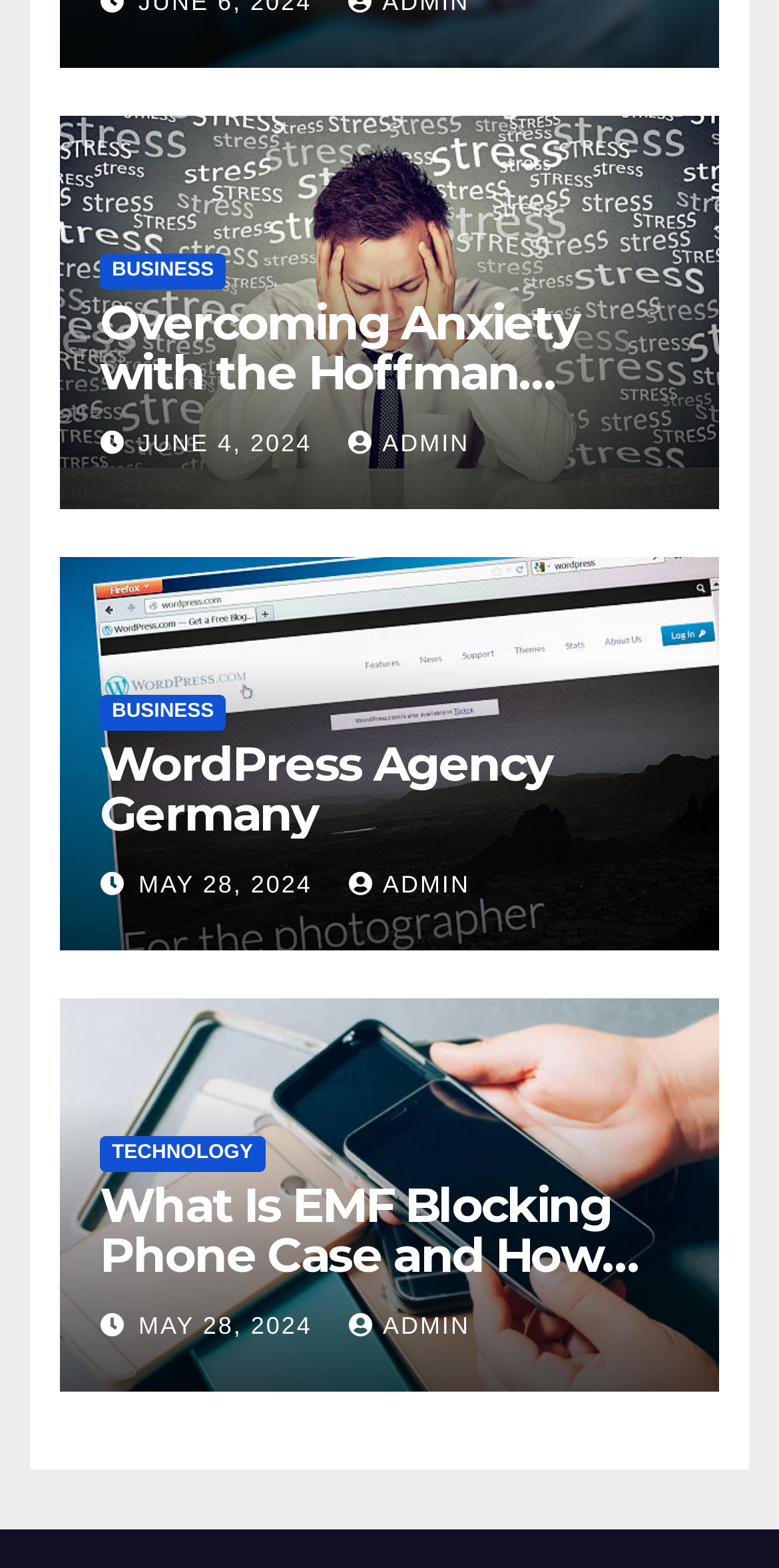How many articles are listed on the webpage? Based on the image, give a response in one word or a short phrase.

3